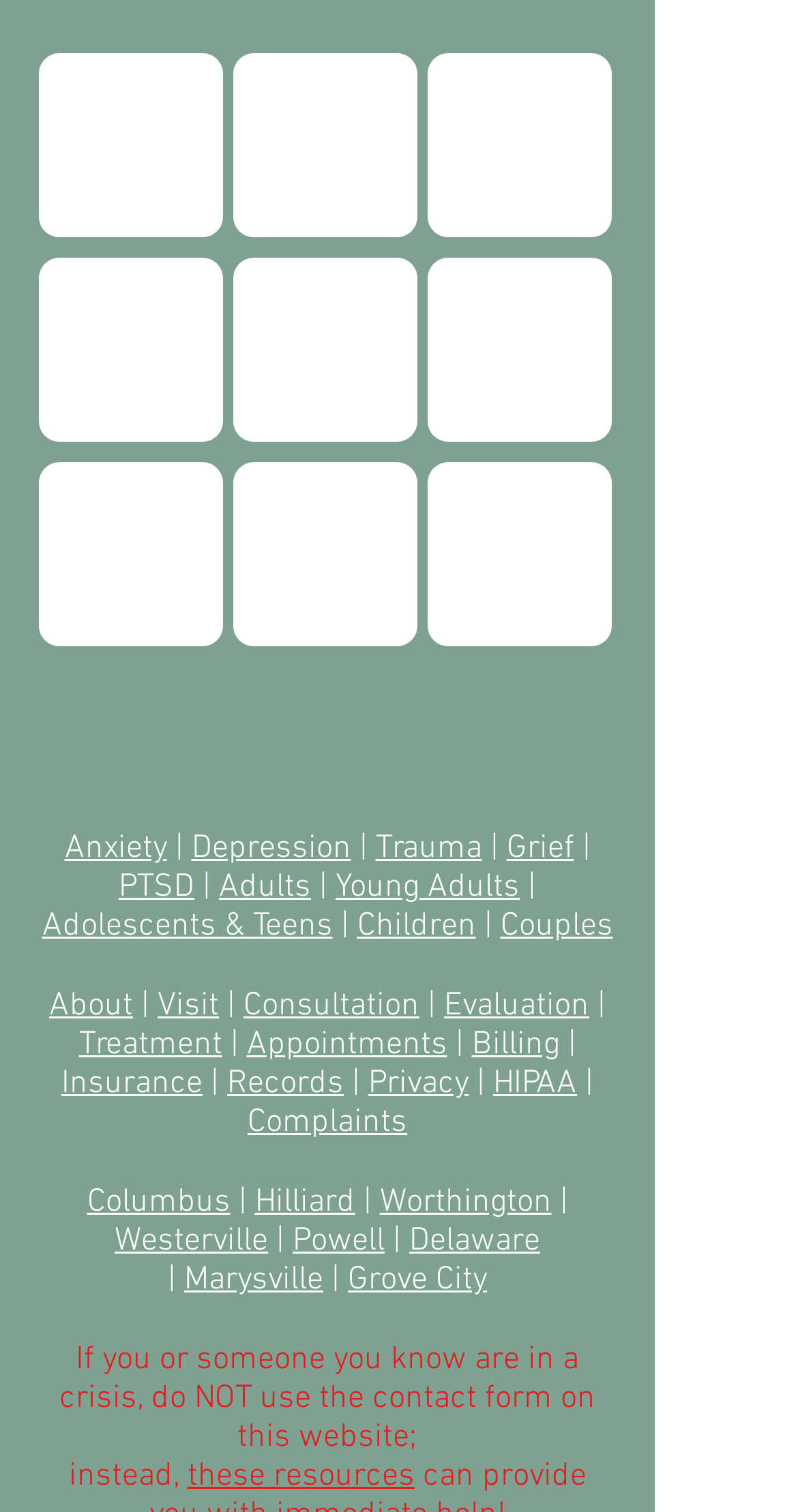Determine the bounding box for the UI element described here: "Adolescents & Teens".

[0.053, 0.6, 0.417, 0.627]